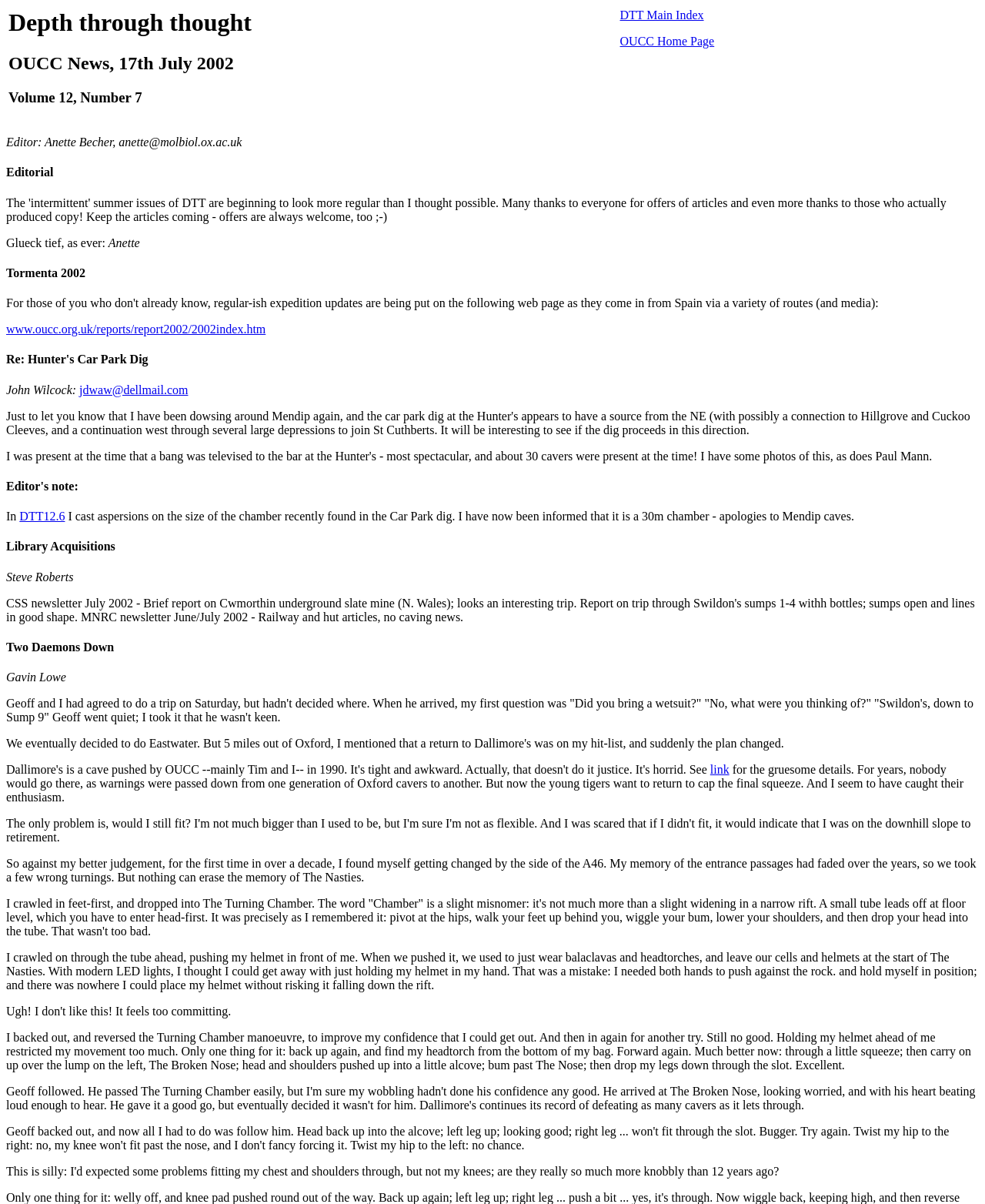Who wrote the article 'Two Daemons Down'?
Please craft a detailed and exhaustive response to the question.

I found the author's name by looking at the static text element with the content 'Gavin Lowe' which is located above the article 'Two Daemons Down'.